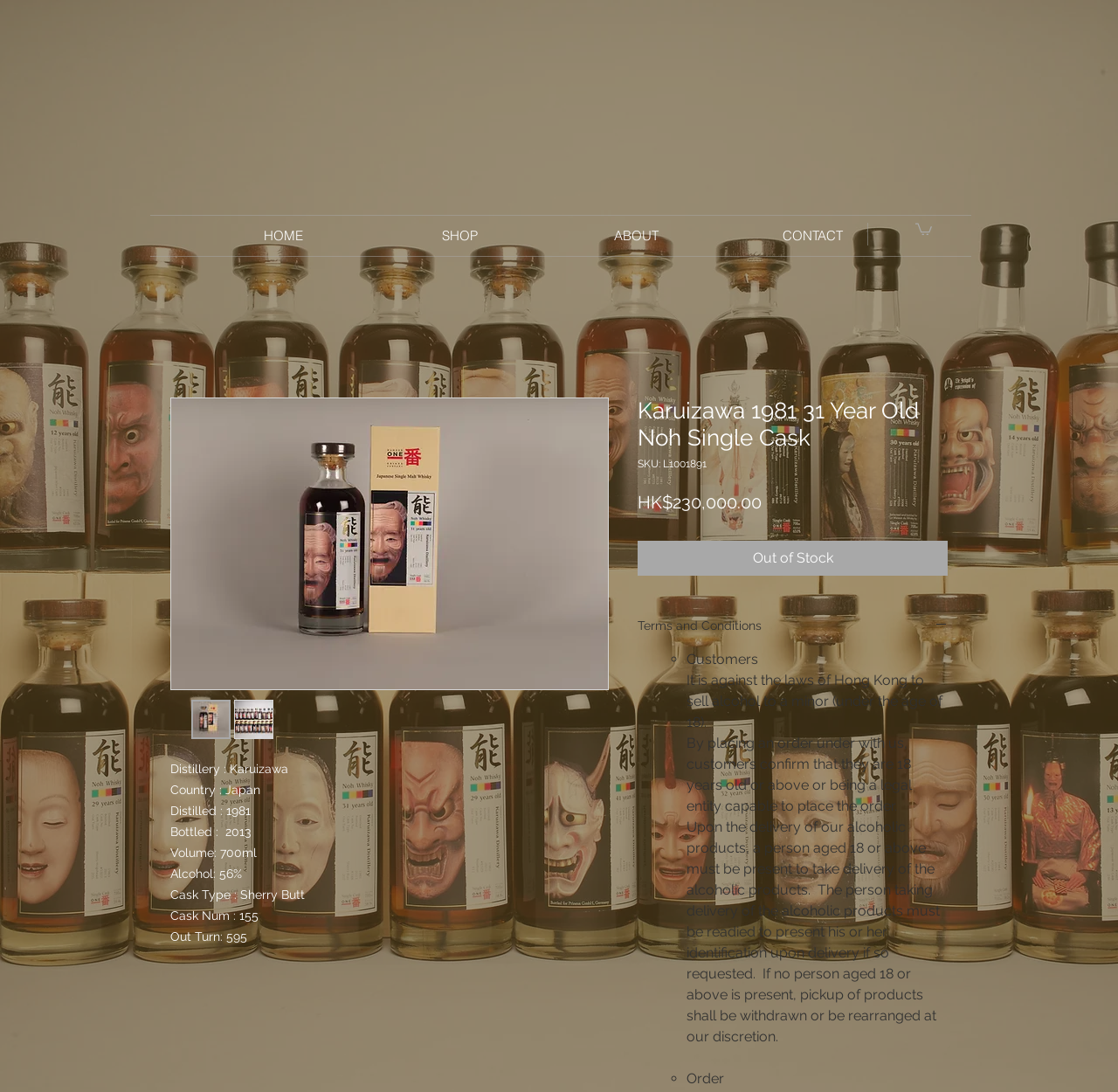Locate the bounding box coordinates of the clickable area to execute the instruction: "Click on the 'HOME' link". Provide the coordinates as four float numbers between 0 and 1, represented as [left, top, right, bottom].

[0.174, 0.204, 0.332, 0.227]